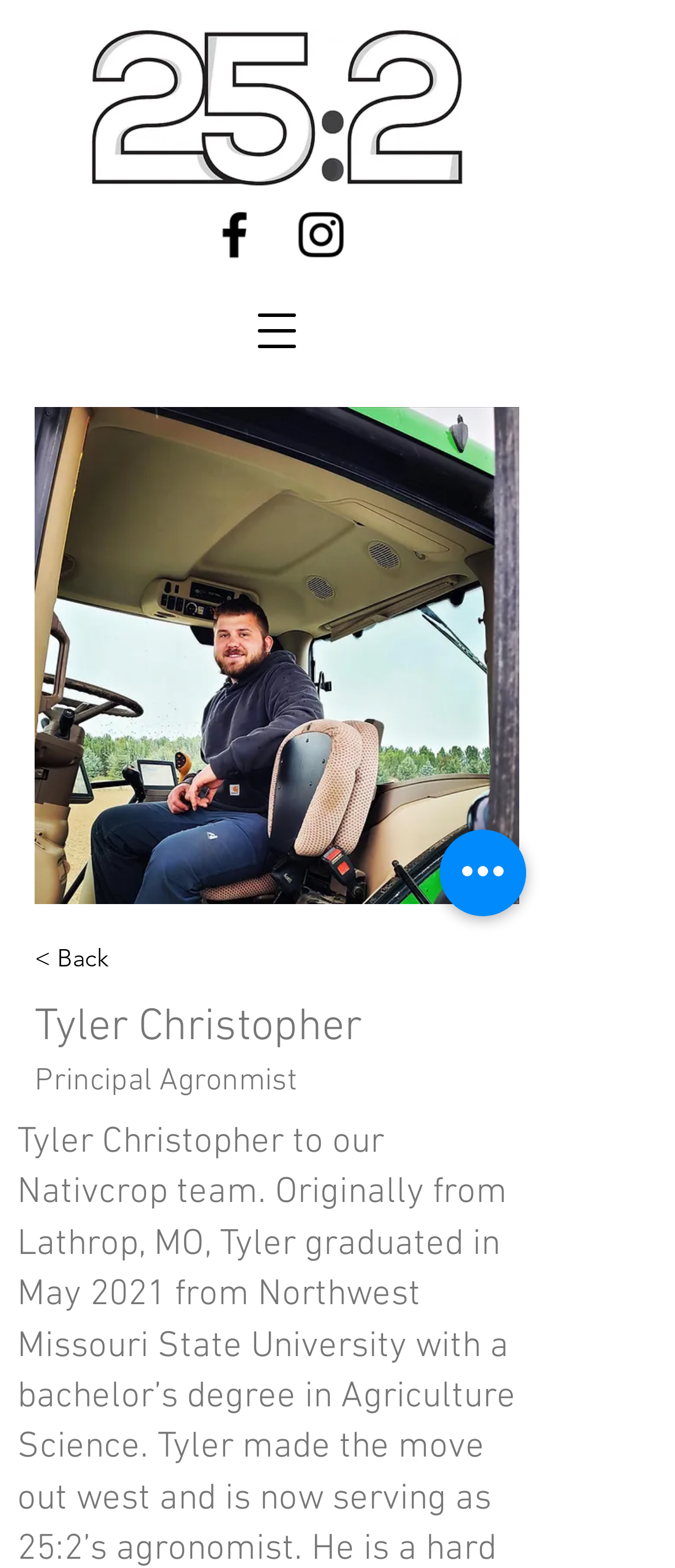Find the bounding box of the element with the following description: "< Back". The coordinates must be four float numbers between 0 and 1, formatted as [left, top, right, bottom].

[0.051, 0.593, 0.359, 0.631]